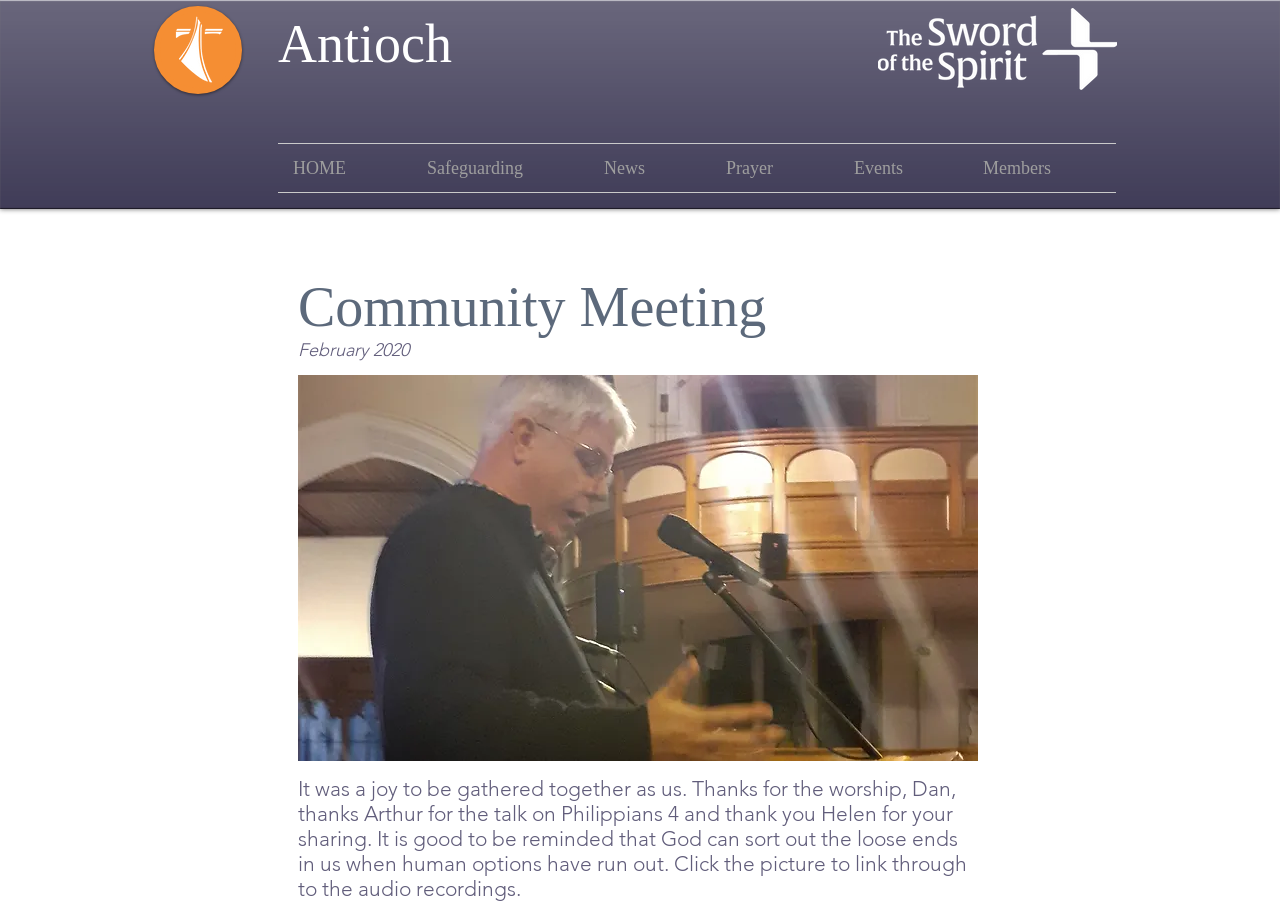Show the bounding box coordinates for the element that needs to be clicked to execute the following instruction: "Explore Content marketing". Provide the coordinates in the form of four float numbers between 0 and 1, i.e., [left, top, right, bottom].

None